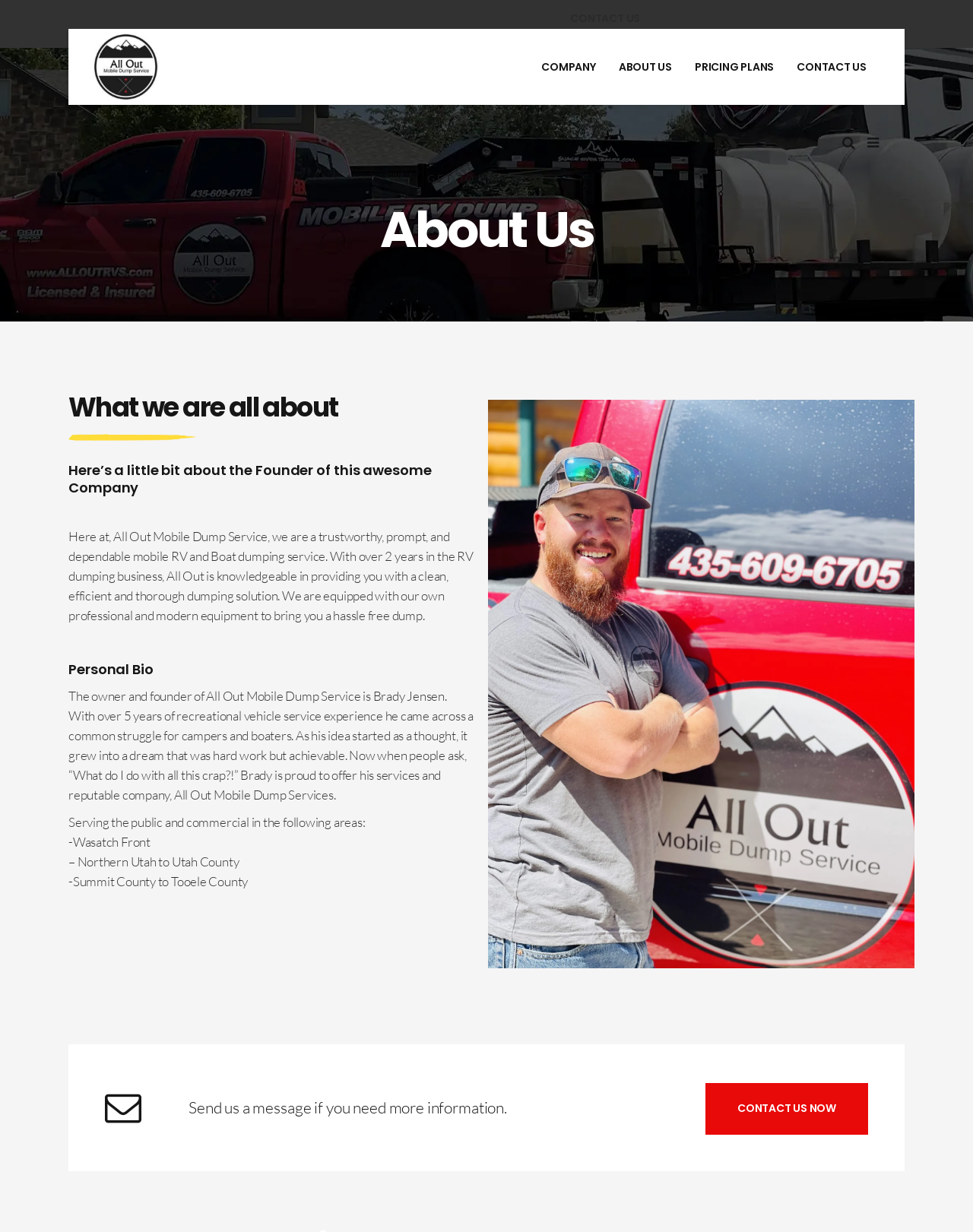Given the element description: "alt="logo"", predict the bounding box coordinates of this UI element. The coordinates must be four float numbers between 0 and 1, given as [left, top, right, bottom].

[0.095, 0.027, 0.163, 0.082]